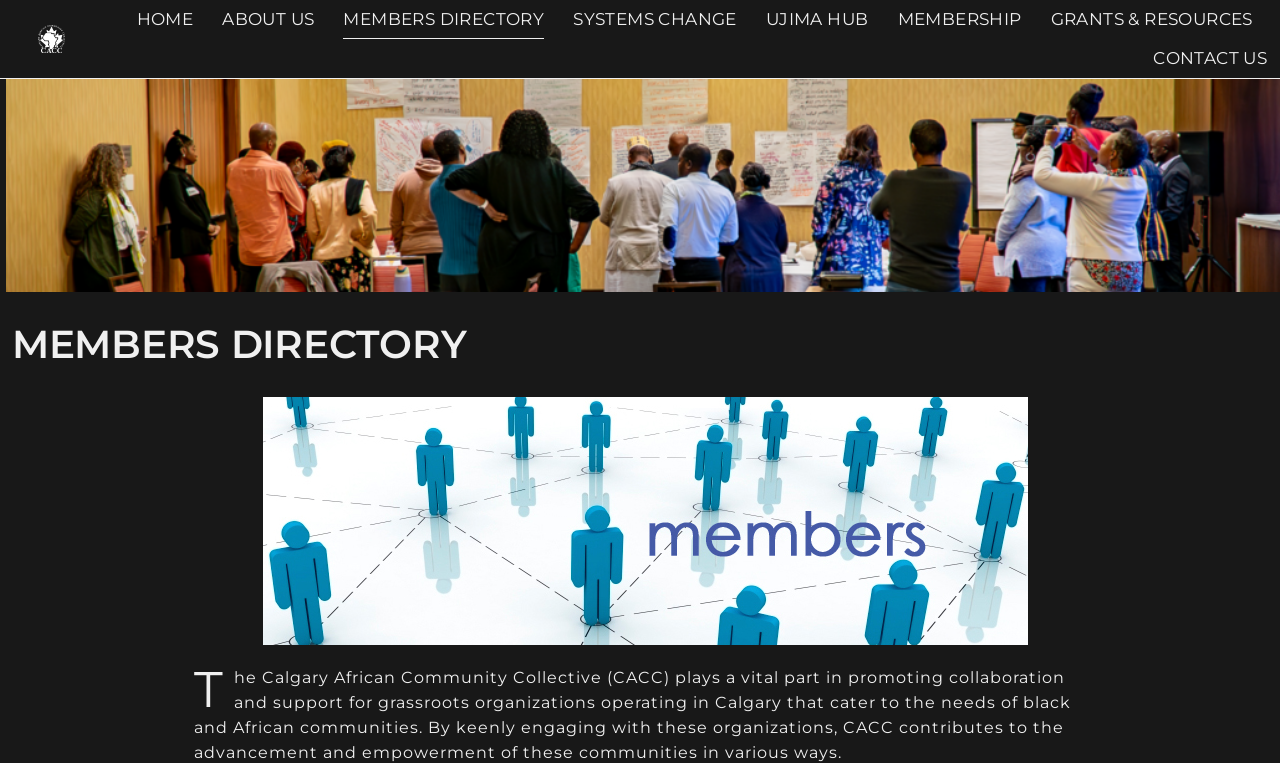Is there a section about membership on the webpage?
Based on the visual, give a brief answer using one word or a short phrase.

Yes